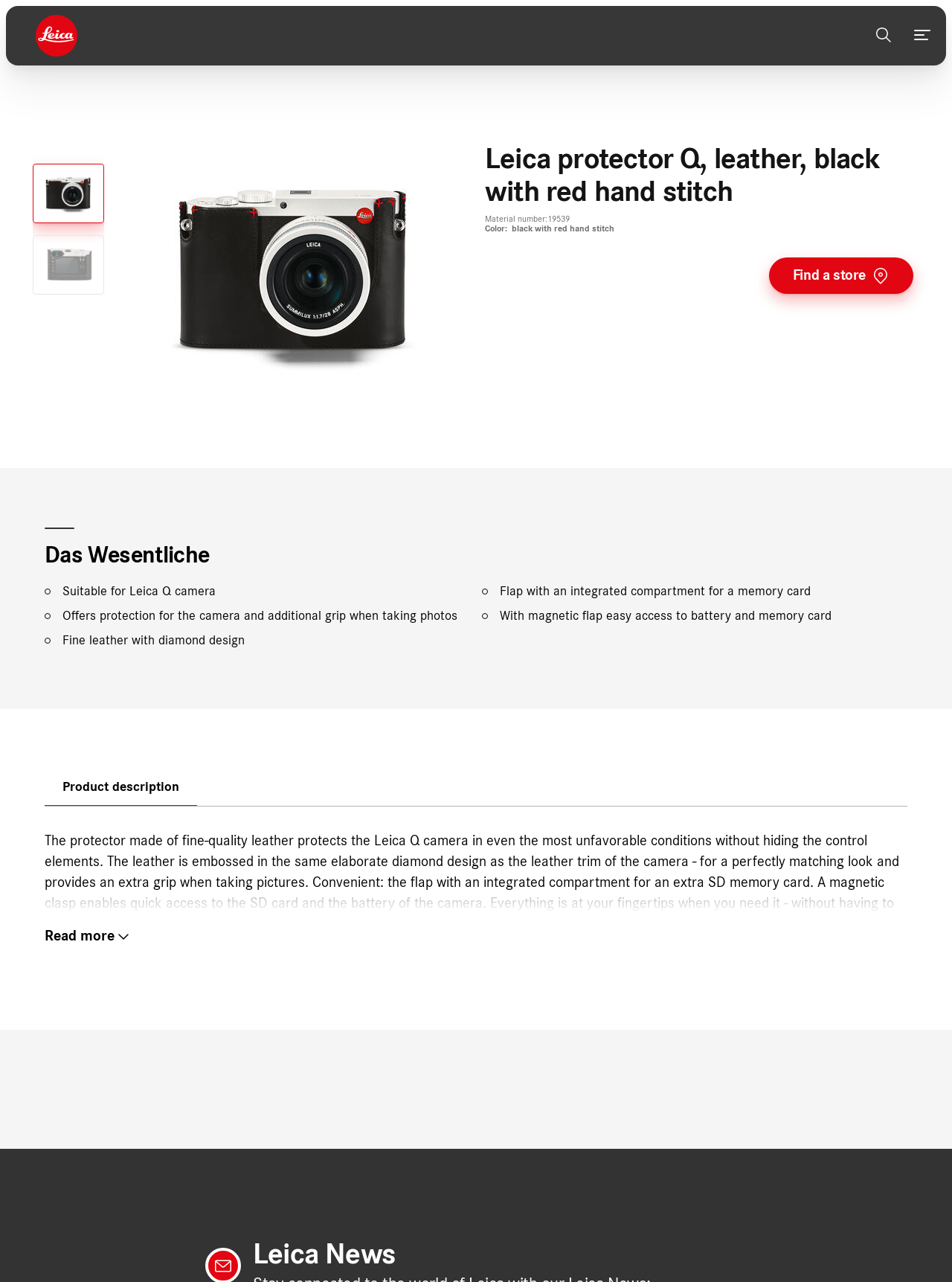Determine the bounding box coordinates for the clickable element to execute this instruction: "Open search form". Provide the coordinates as four float numbers between 0 and 1, i.e., [left, top, right, bottom].

[0.906, 0.005, 0.95, 0.05]